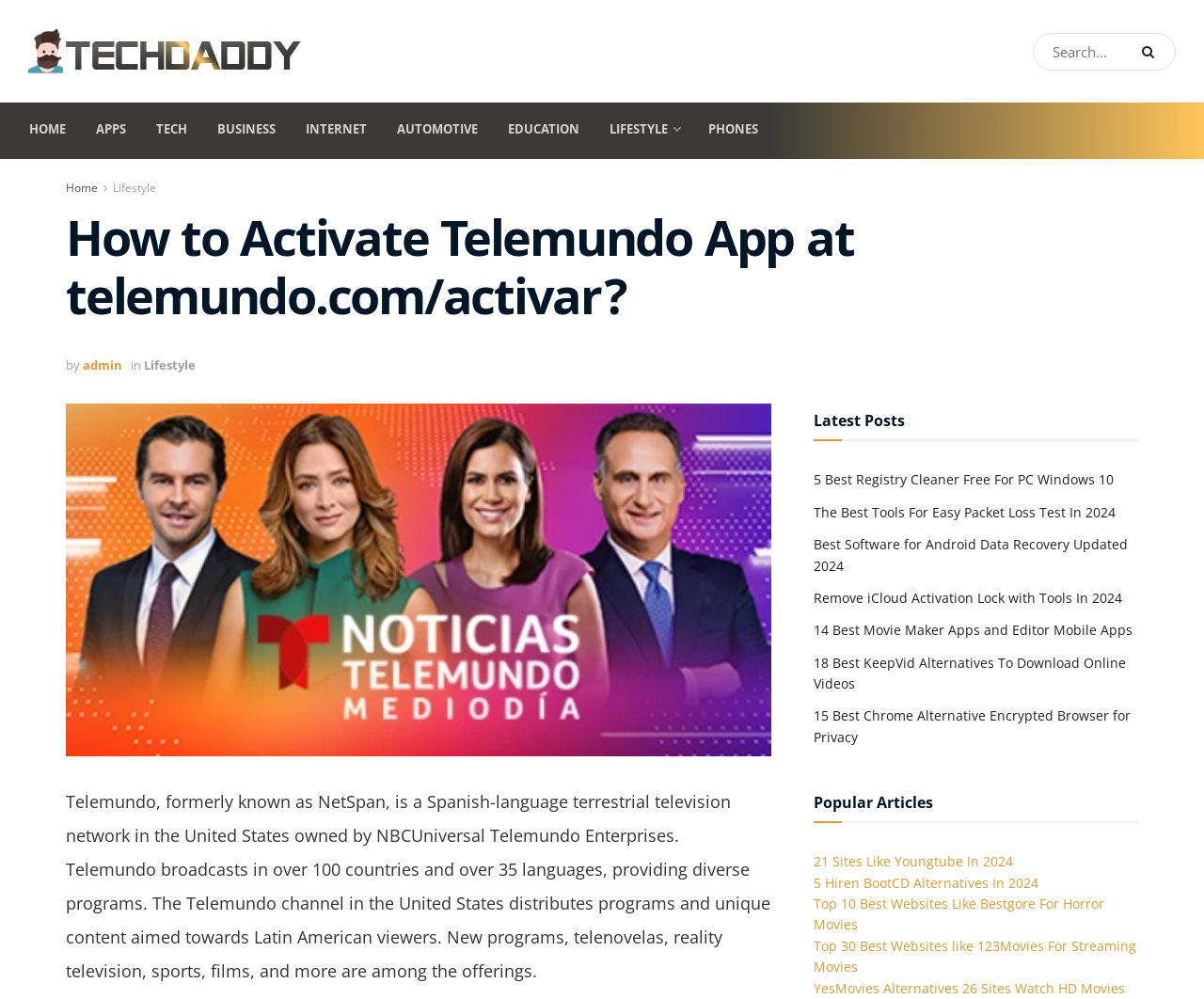What is the purpose of the search bar at the top right corner?
From the screenshot, supply a one-word or short-phrase answer.

to search